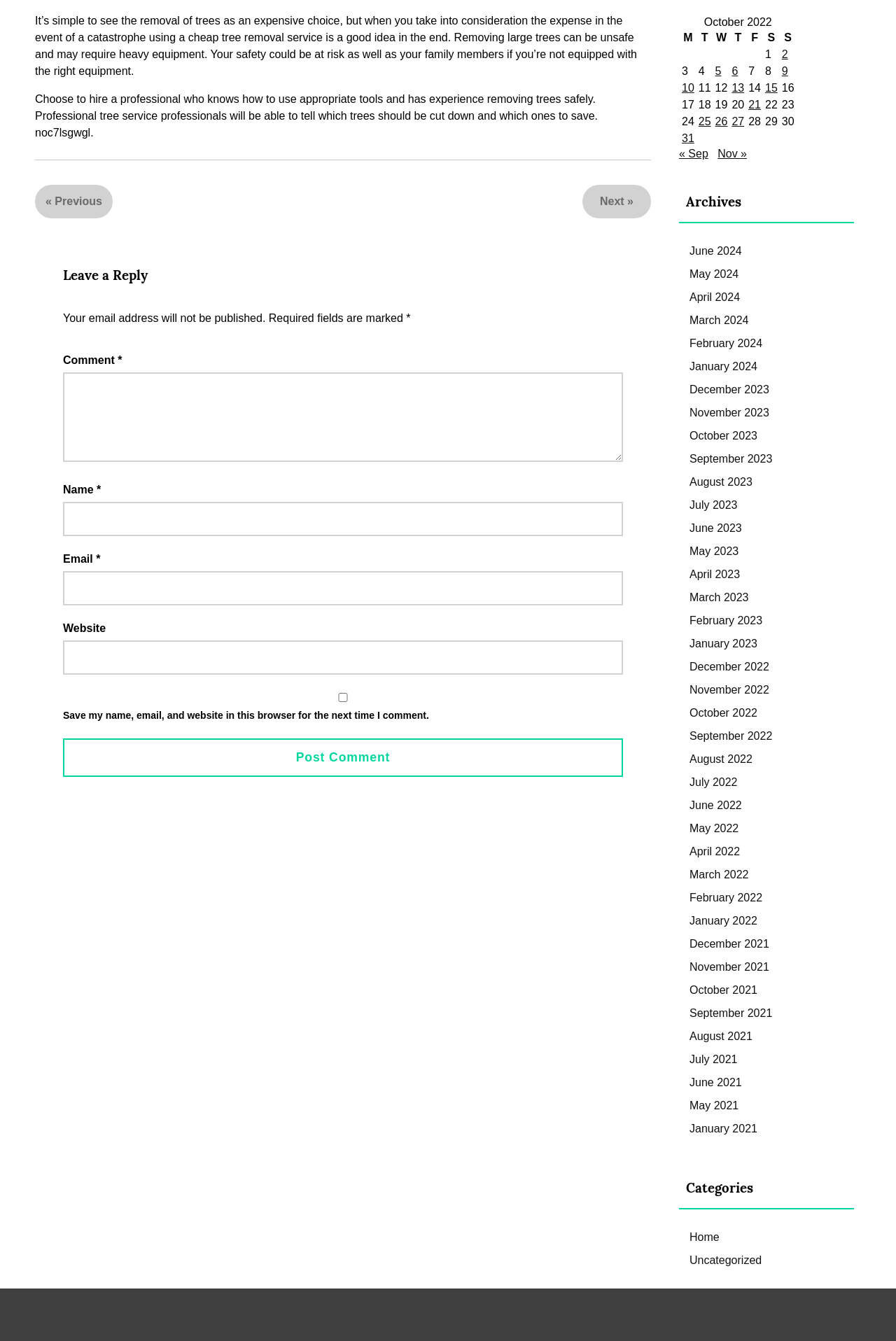Determine the bounding box of the UI element mentioned here: "parent_node: Comment * name="comment"". The coordinates must be in the format [left, top, right, bottom] with values ranging from 0 to 1.

[0.07, 0.278, 0.695, 0.344]